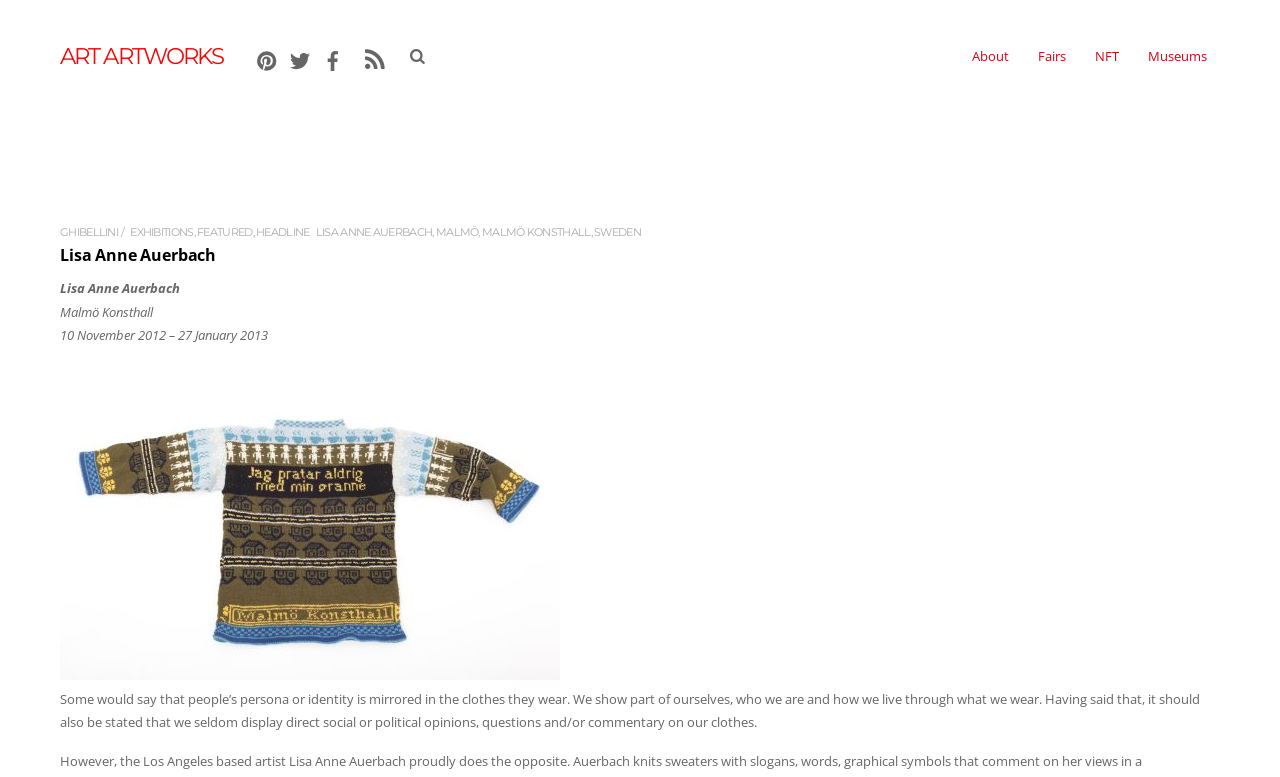What is the duration of the exhibition?
Using the image, respond with a single word or phrase.

10 November 2012 – 27 January 2013